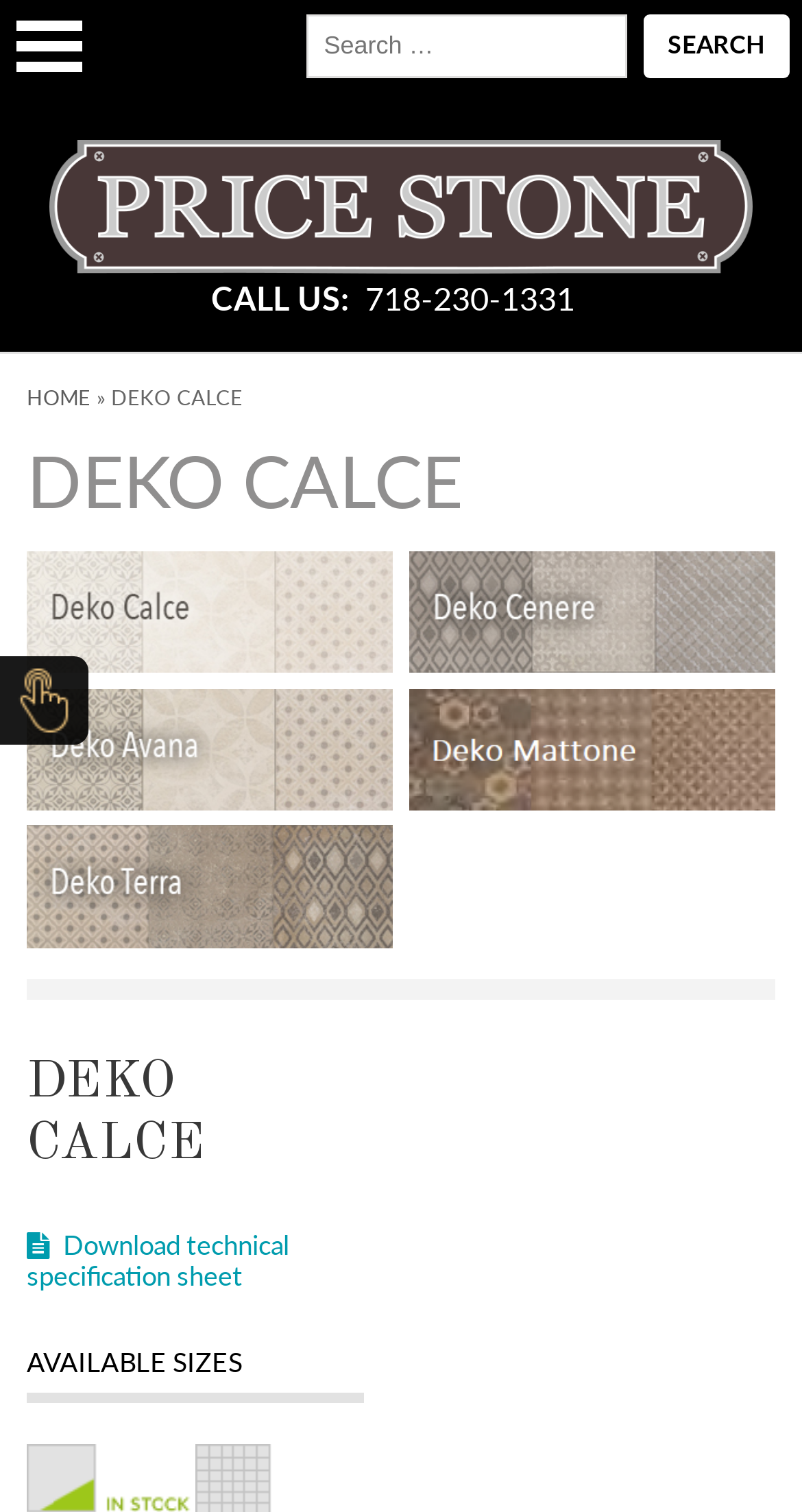How many menu items are there?
Based on the screenshot, answer the question with a single word or phrase.

9